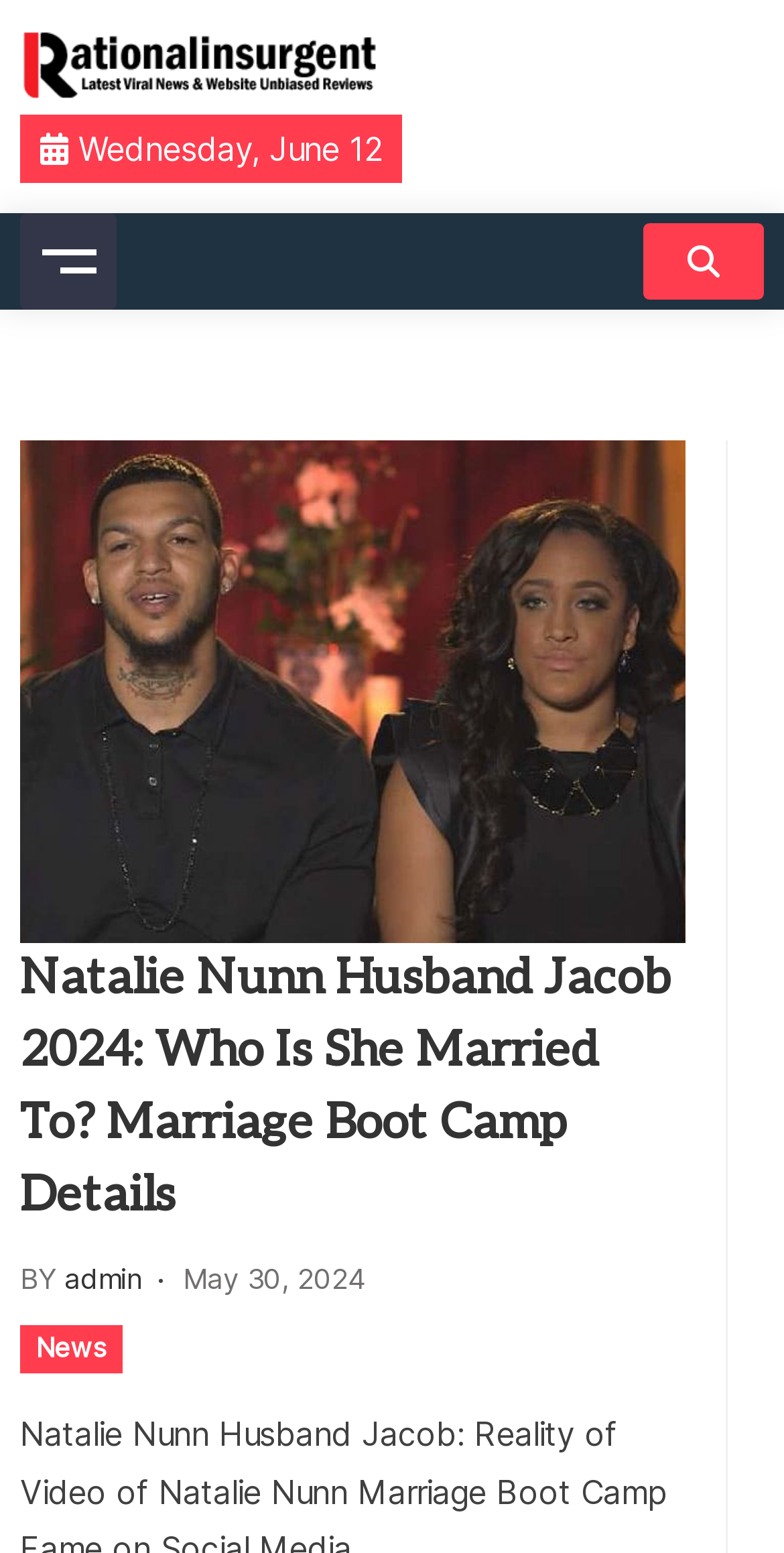Determine the bounding box coordinates for the UI element described. Format the coordinates as (top-left x, top-left y, bottom-right x, bottom-right y) and ensure all values are between 0 and 1. Element description: Rationalinsurgent

[0.026, 0.086, 0.633, 0.129]